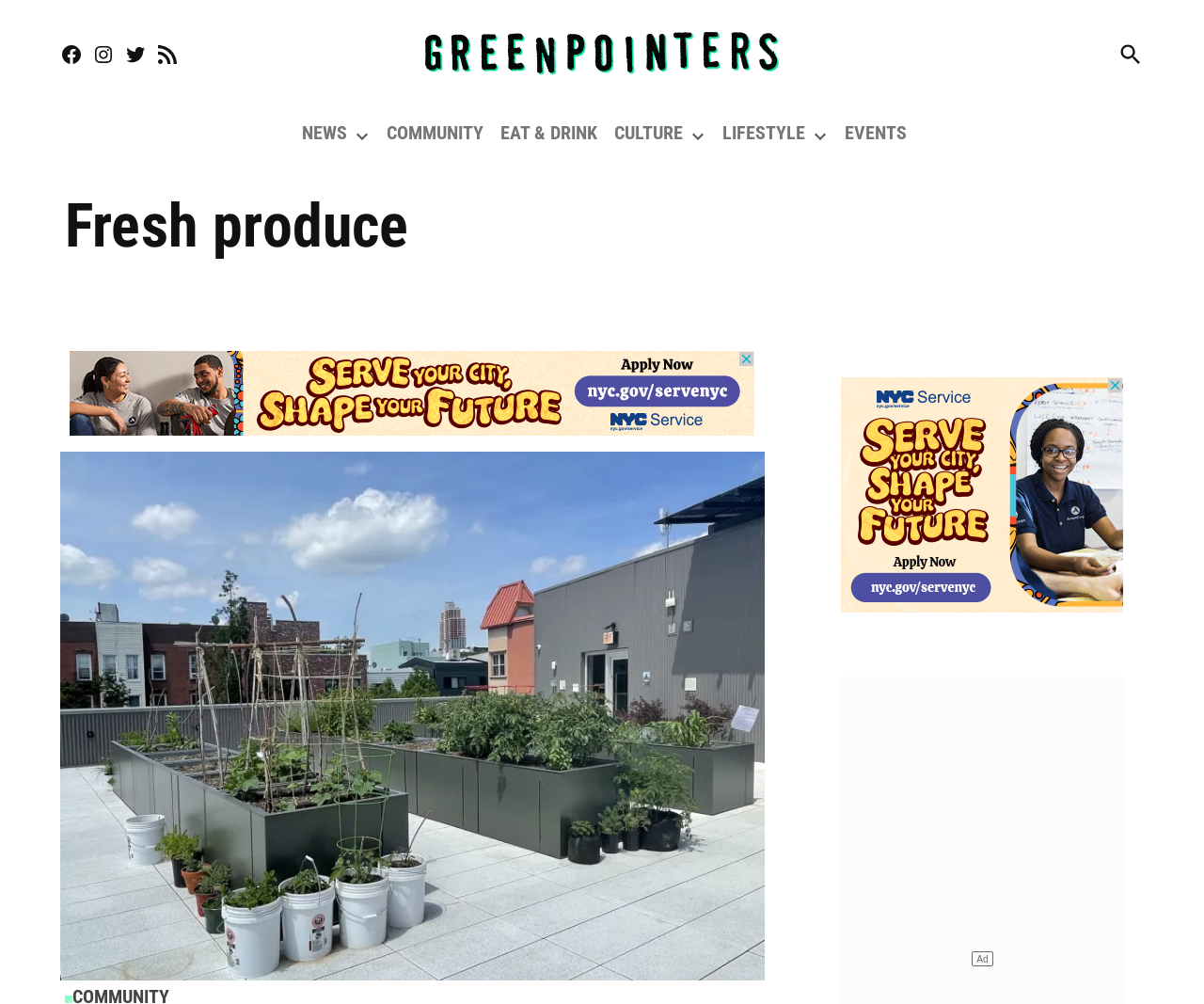Answer briefly with one word or phrase:
What type of news is featured on this website?

Neighborhood news